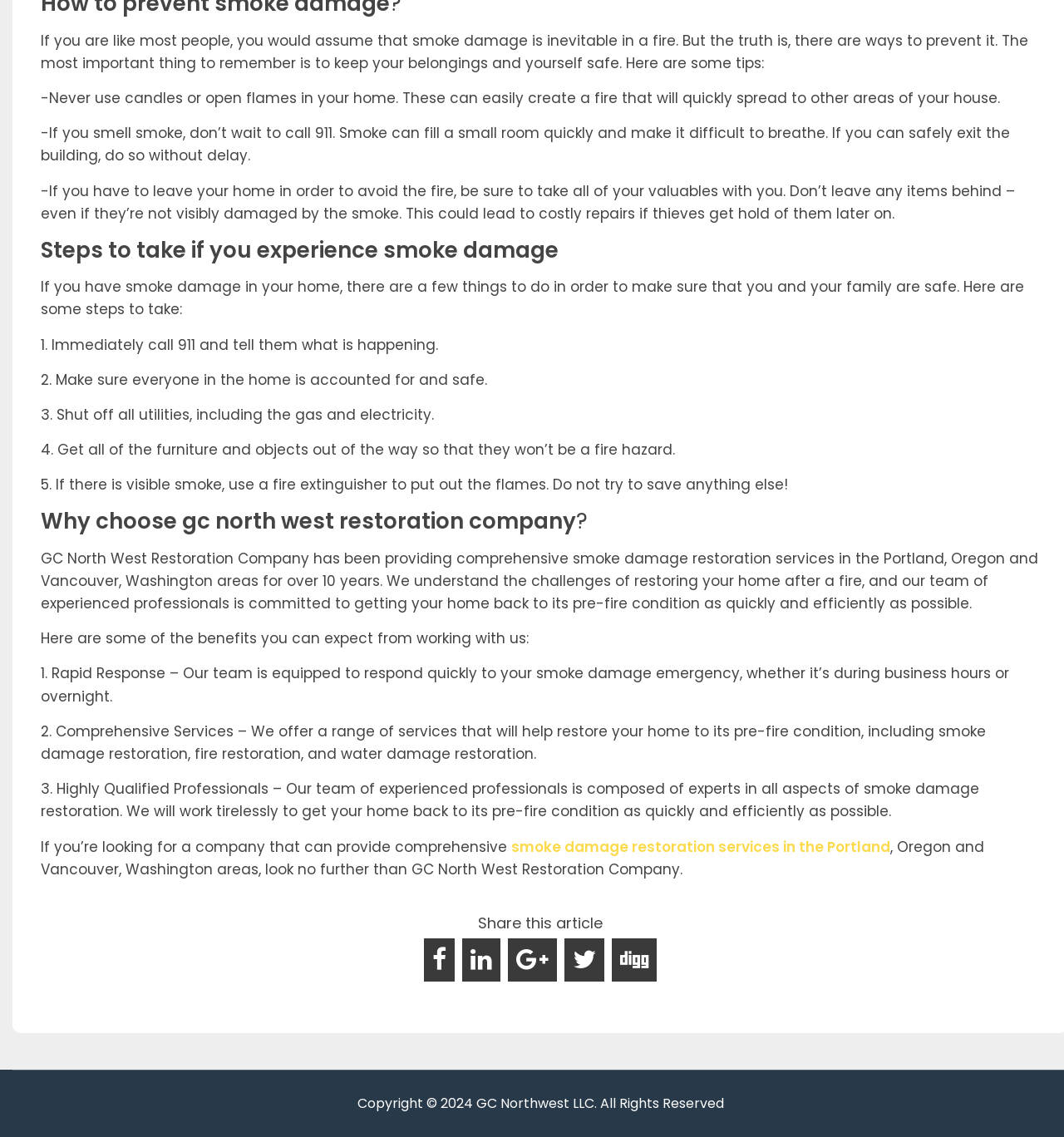Provide a brief response using a word or short phrase to this question:
What should you do with your valuables if you have to leave your home due to a fire?

Take them with you